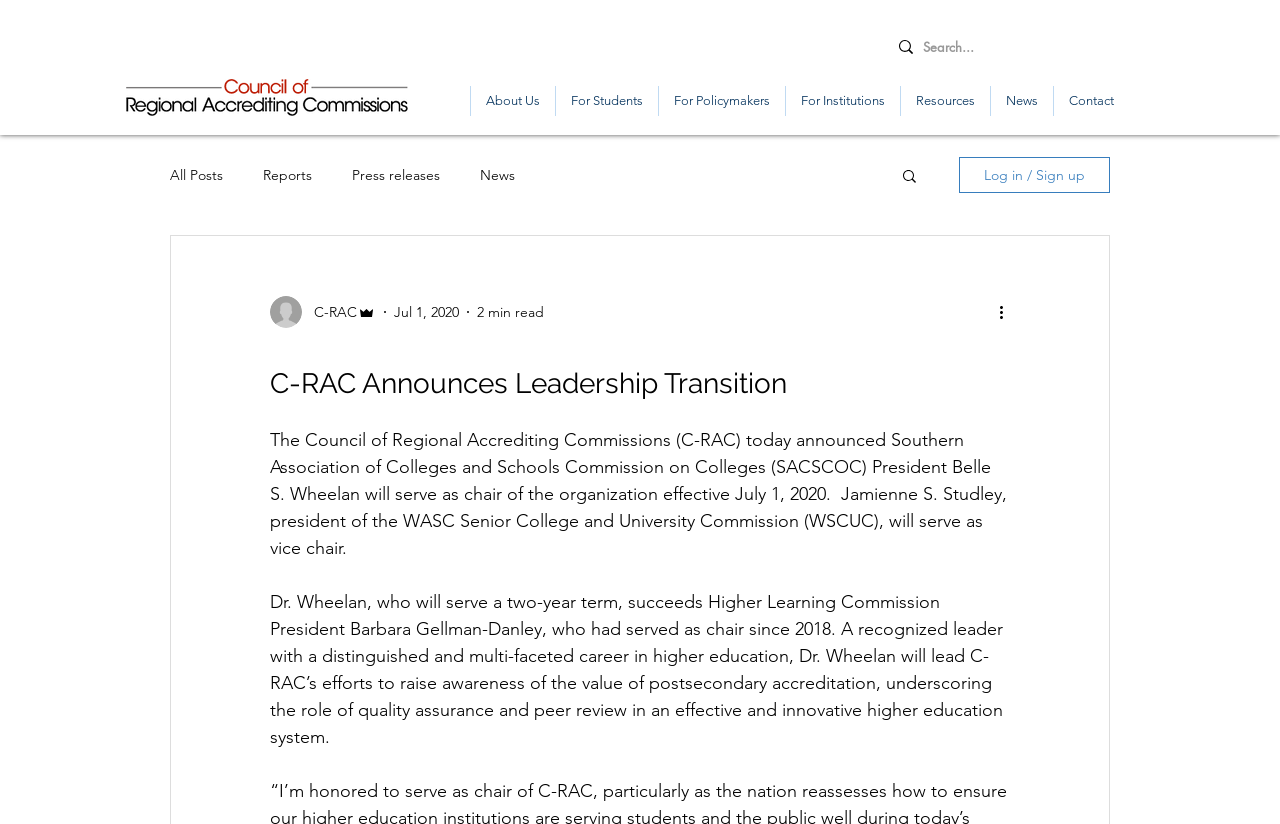Please locate the bounding box coordinates of the element's region that needs to be clicked to follow the instruction: "Log in or sign up". The bounding box coordinates should be provided as four float numbers between 0 and 1, i.e., [left, top, right, bottom].

[0.749, 0.191, 0.867, 0.234]